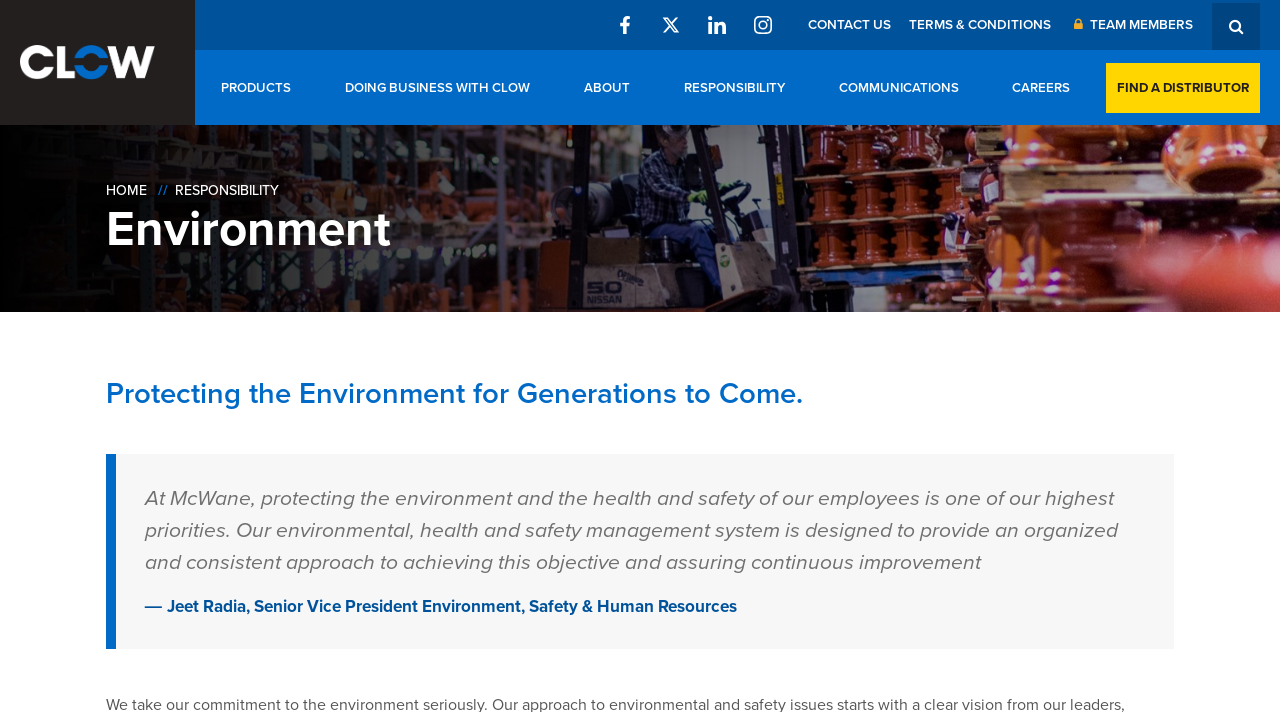Find the bounding box coordinates of the area that needs to be clicked in order to achieve the following instruction: "View PRODUCTS". The coordinates should be specified as four float numbers between 0 and 1, i.e., [left, top, right, bottom].

[0.152, 0.07, 0.249, 0.176]